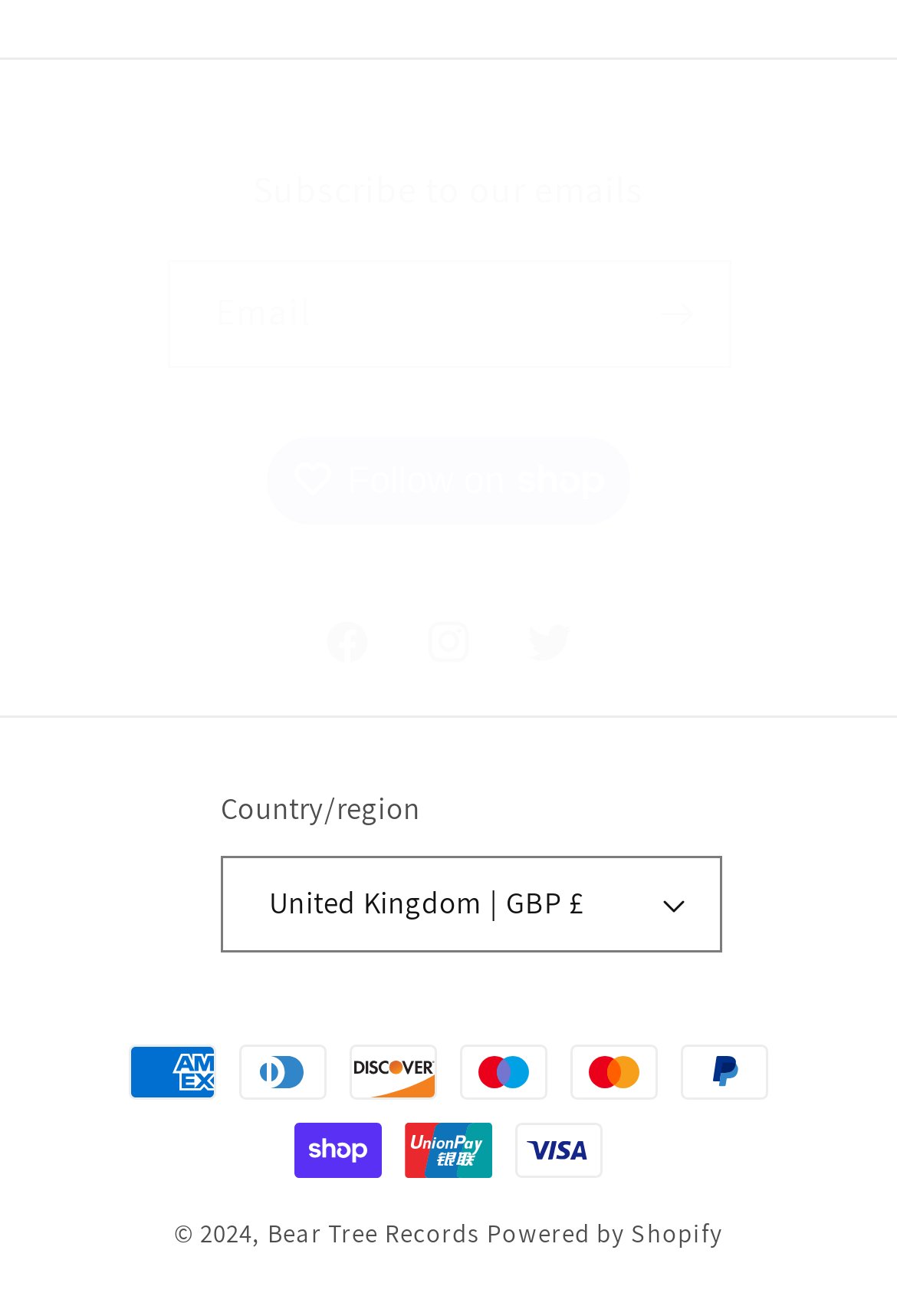Use a single word or phrase to answer the following:
What is the copyright year?

2024